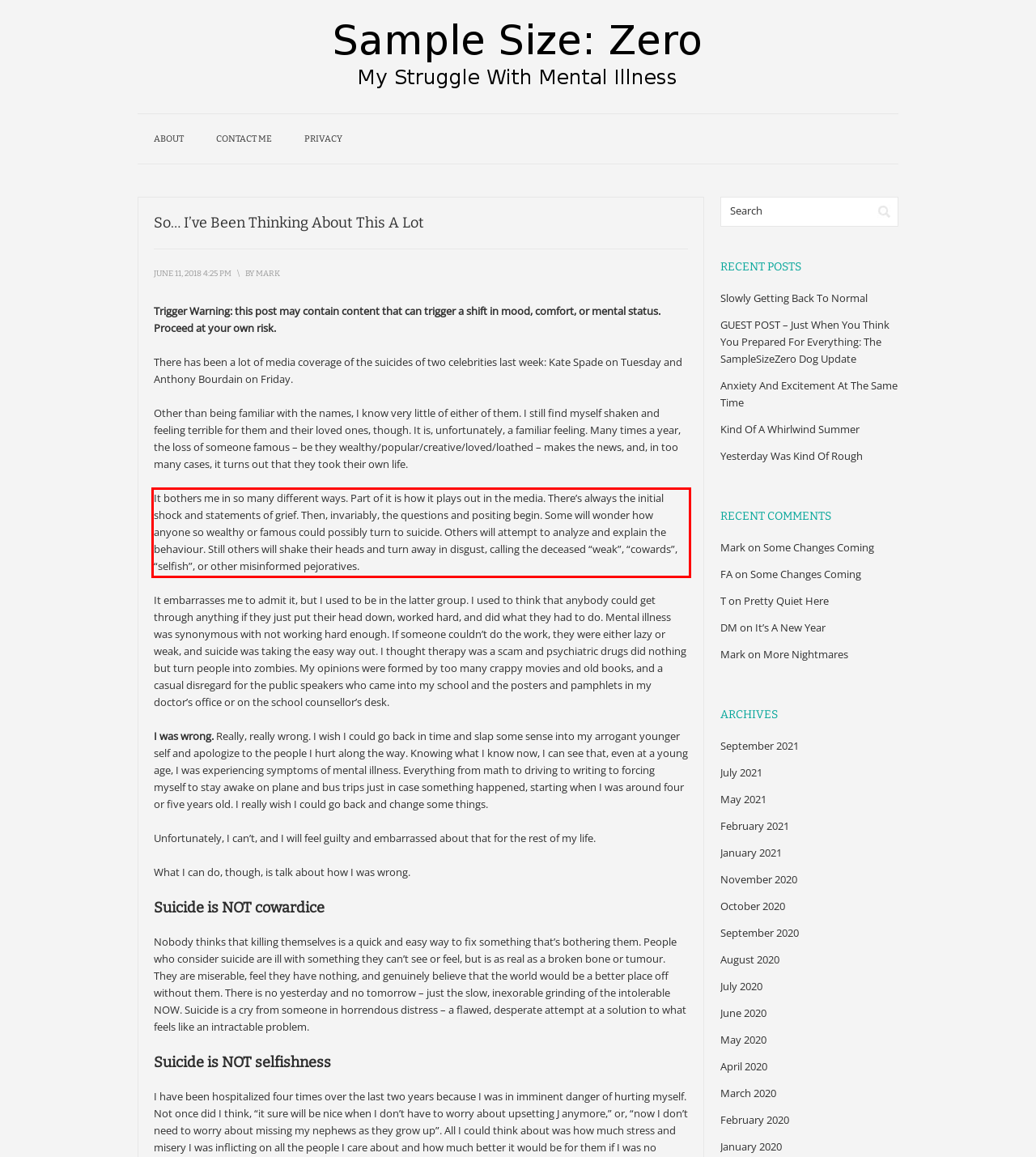Given a screenshot of a webpage, locate the red bounding box and extract the text it encloses.

It bothers me in so many different ways. Part of it is how it plays out in the media. There’s always the initial shock and statements of grief. Then, invariably, the questions and positing begin. Some will wonder how anyone so wealthy or famous could possibly turn to suicide. Others will attempt to analyze and explain the behaviour. Still others will shake their heads and turn away in disgust, calling the deceased “weak”, “cowards”, “selfish”, or other misinformed pejoratives.